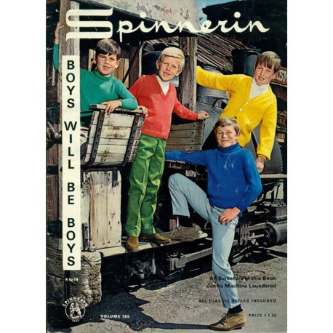What is the price of the magazine?
Using the visual information from the image, give a one-word or short-phrase answer.

$1.50